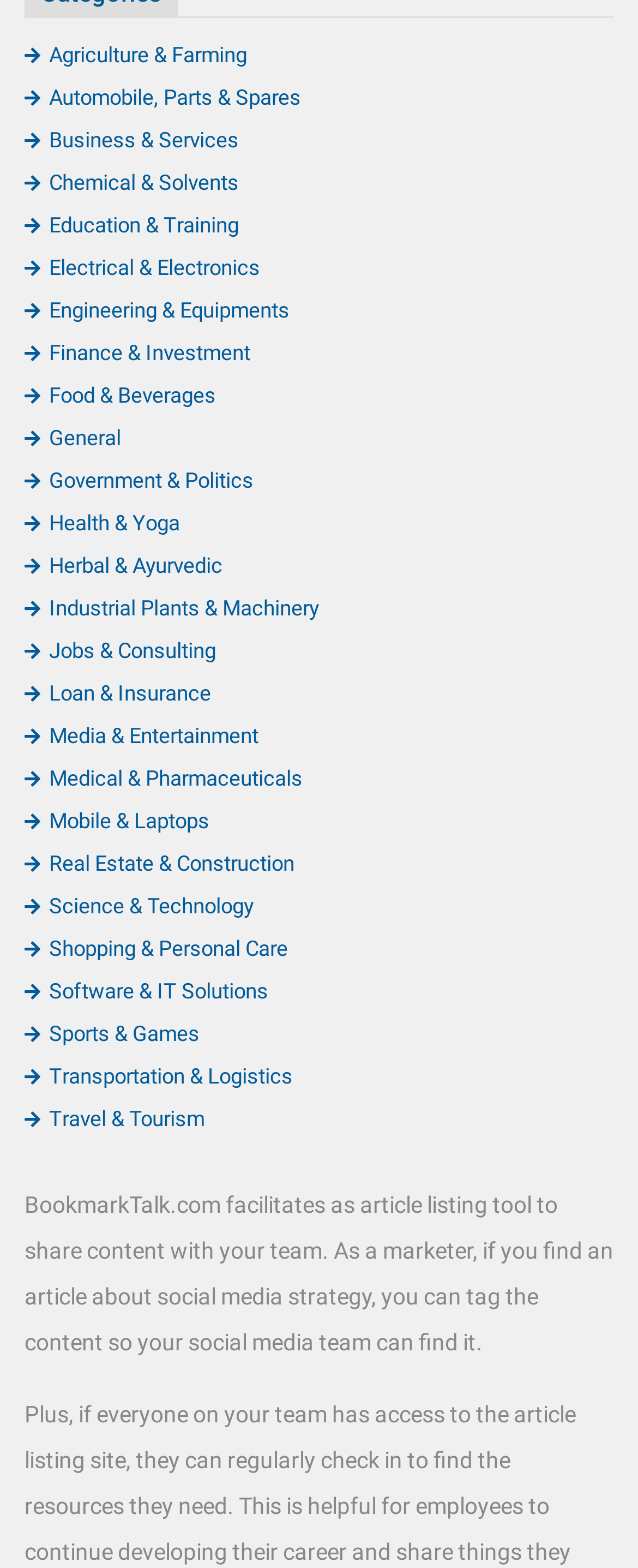Please find the bounding box coordinates of the section that needs to be clicked to achieve this instruction: "Learn about Science & Technology".

[0.038, 0.57, 0.397, 0.586]